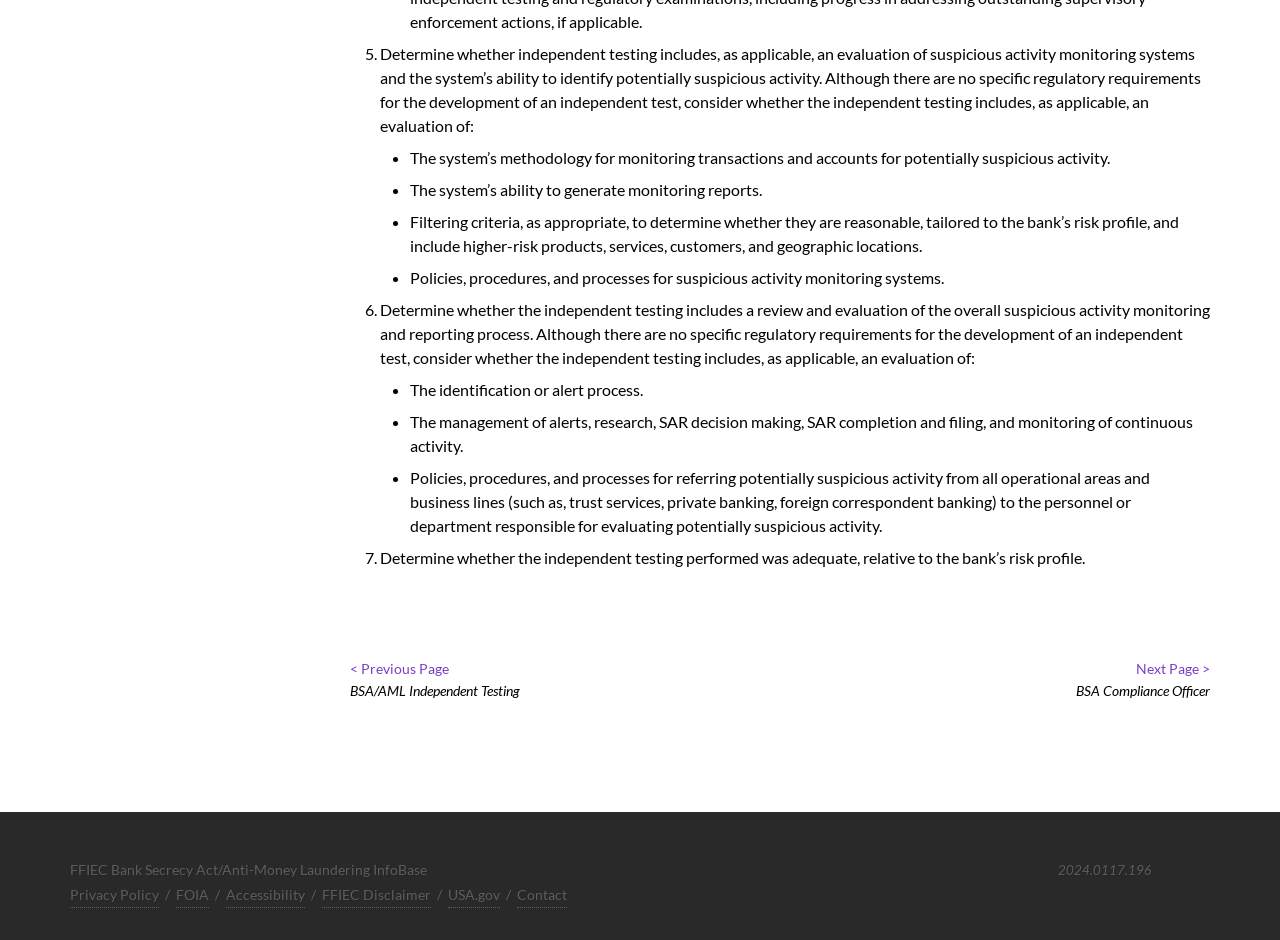What is the first step in determining independent testing?
Using the image as a reference, answer with just one word or a short phrase.

Evaluate suspicious activity monitoring systems